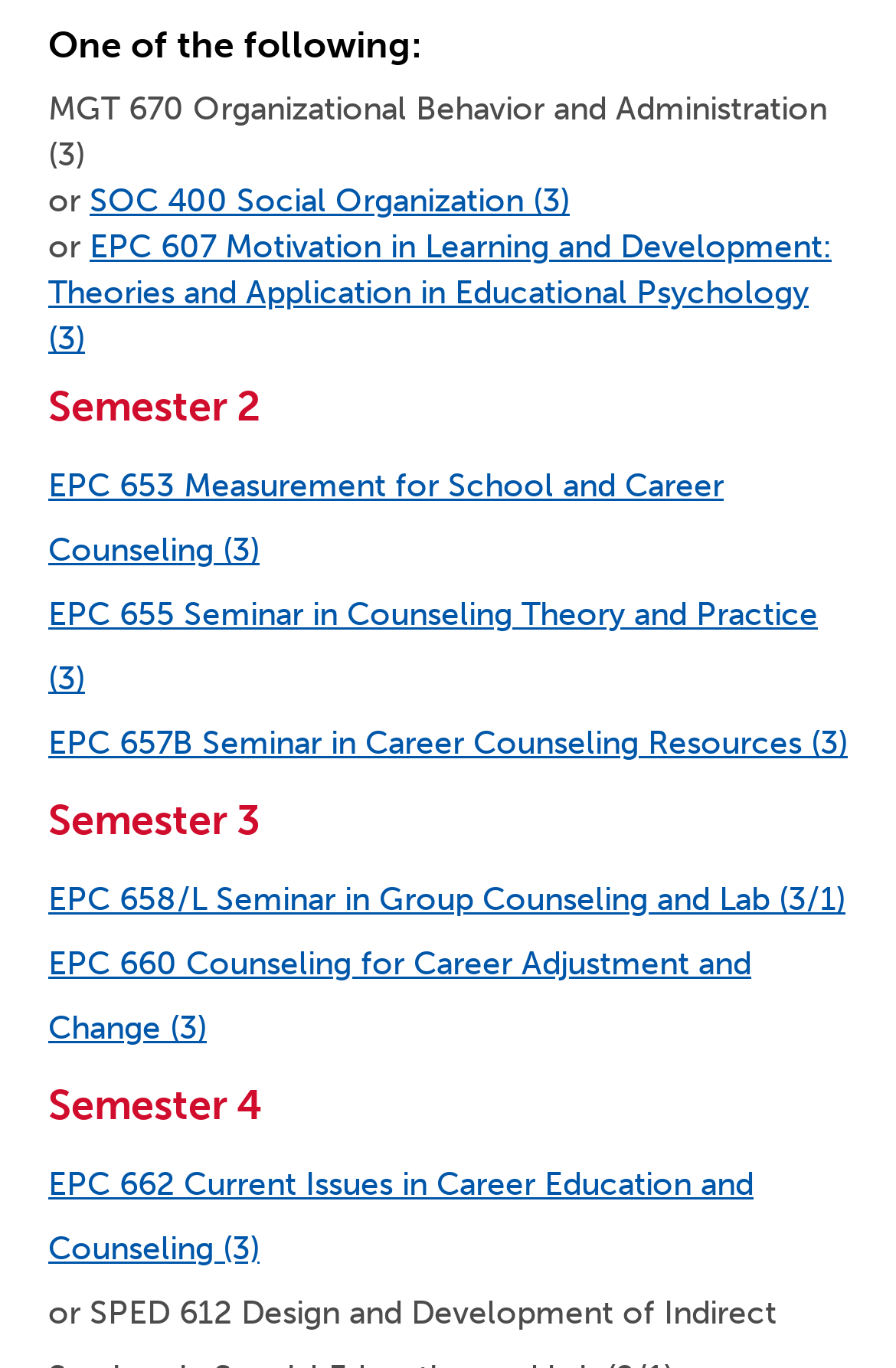Given the element description "SOC 400 Social Organization (3)" in the screenshot, predict the bounding box coordinates of that UI element.

[0.1, 0.133, 0.636, 0.162]